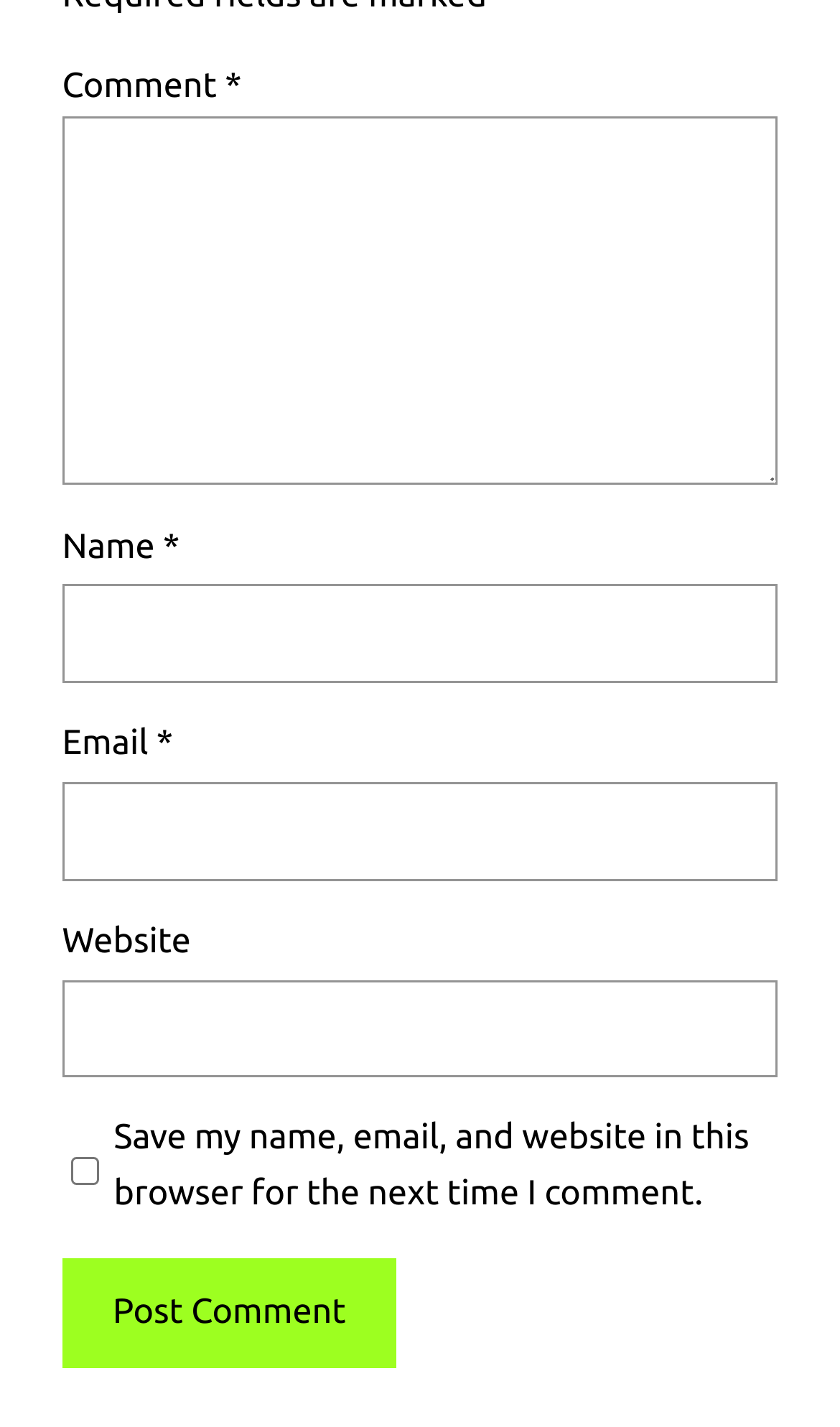Given the element description parent_node: Comment * name="comment", identify the bounding box coordinates for the UI element on the webpage screenshot. The format should be (top-left x, top-left y, bottom-right x, bottom-right y), with values between 0 and 1.

[0.074, 0.081, 0.926, 0.34]